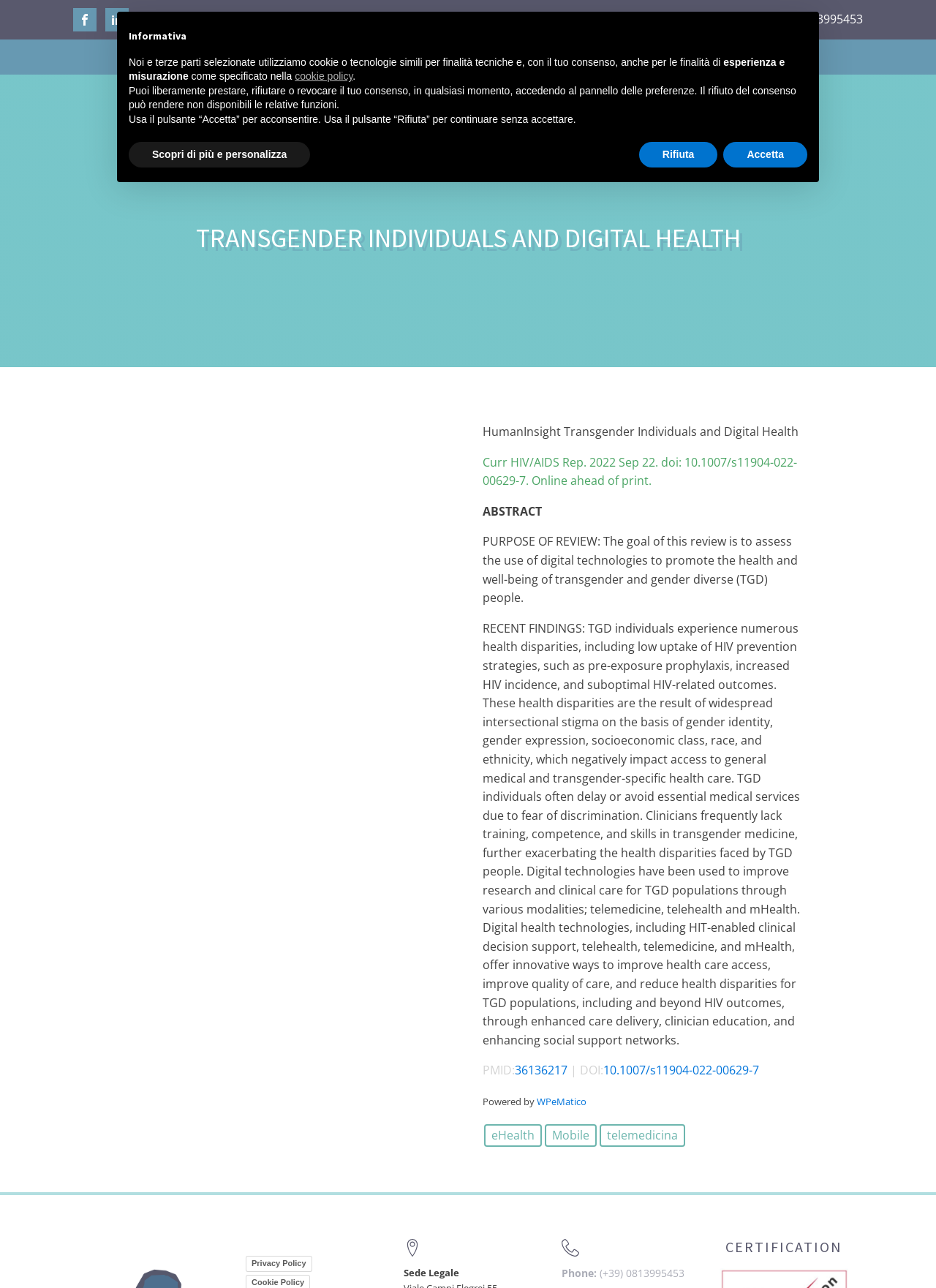What is the phone number?
Examine the screenshot and reply with a single word or phrase.

(+39) 0813995453